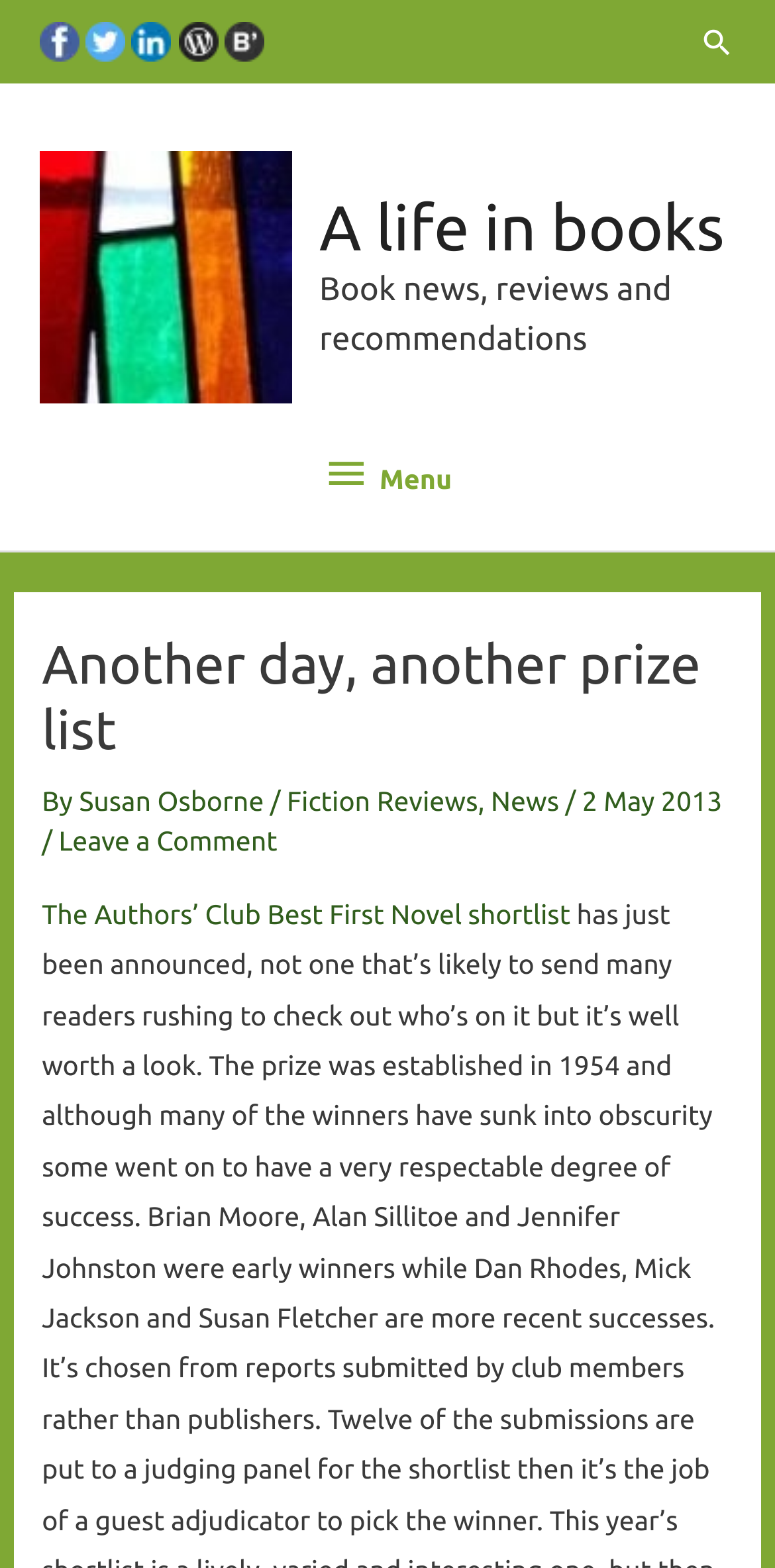What is the name of the blog?
Kindly offer a detailed explanation using the data available in the image.

The name of the blog can be found in the link 'A life in books' which is located at the top of the webpage, indicating that this is the title of the blog.